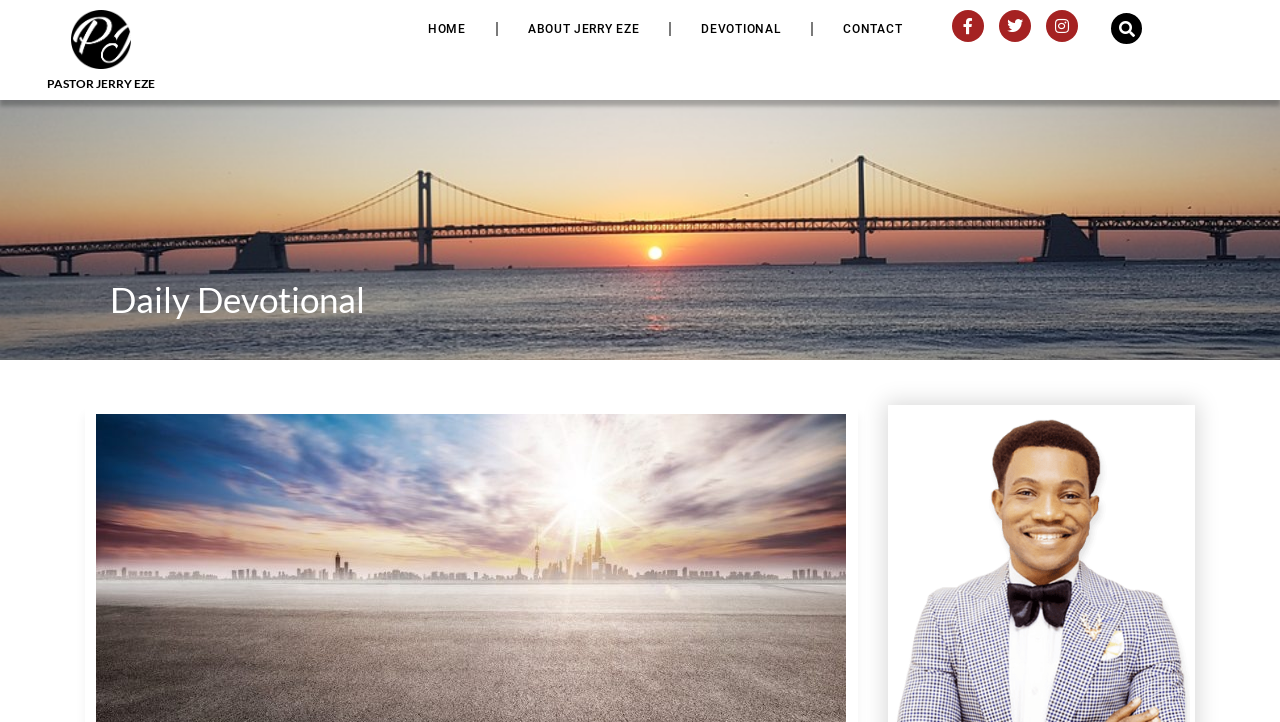Indicate the bounding box coordinates of the clickable region to achieve the following instruction: "Contact Jerry Eze."

[0.635, 0.014, 0.728, 0.066]